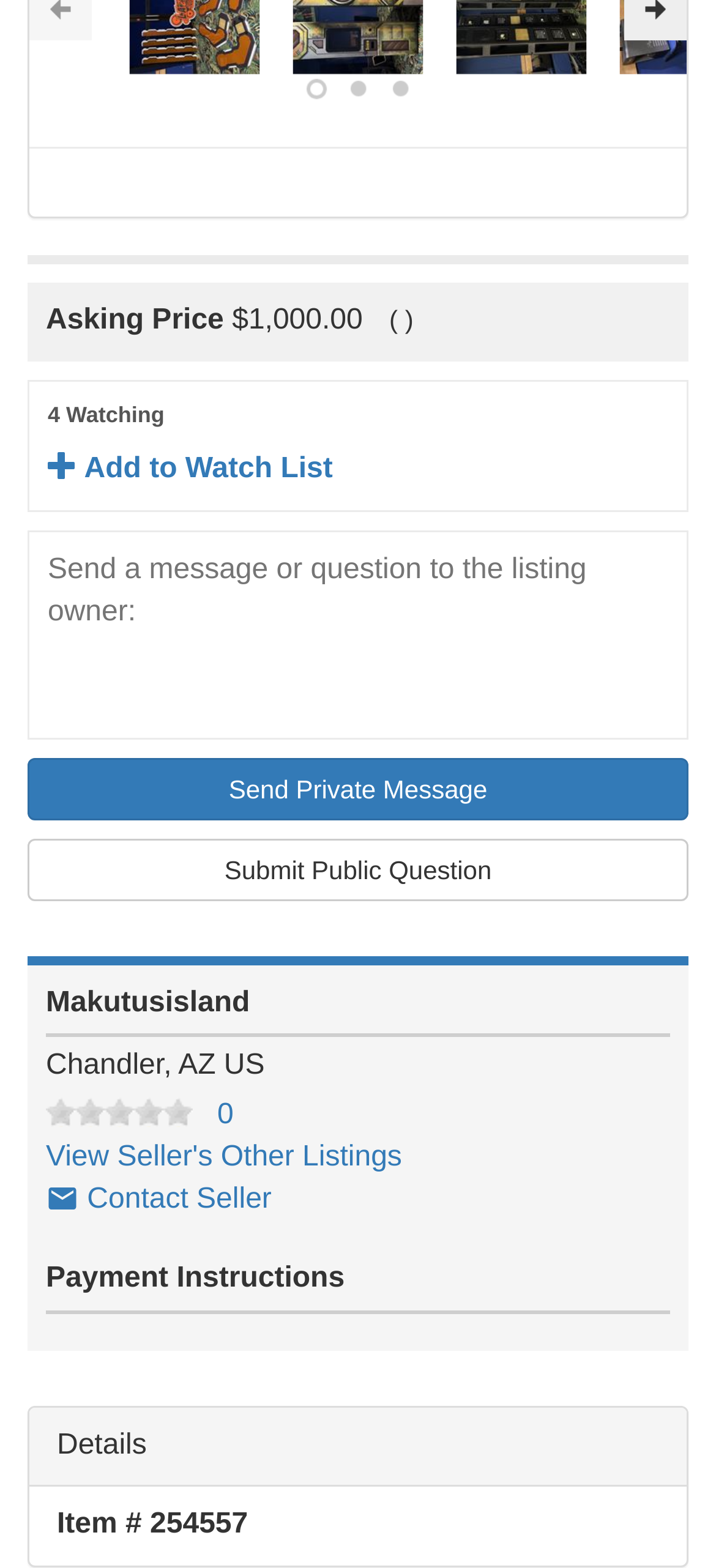Identify the bounding box coordinates of the element that should be clicked to fulfill this task: "Click on the 'Send Private Message' button". The coordinates should be provided as four float numbers between 0 and 1, i.e., [left, top, right, bottom].

[0.038, 0.483, 0.962, 0.523]